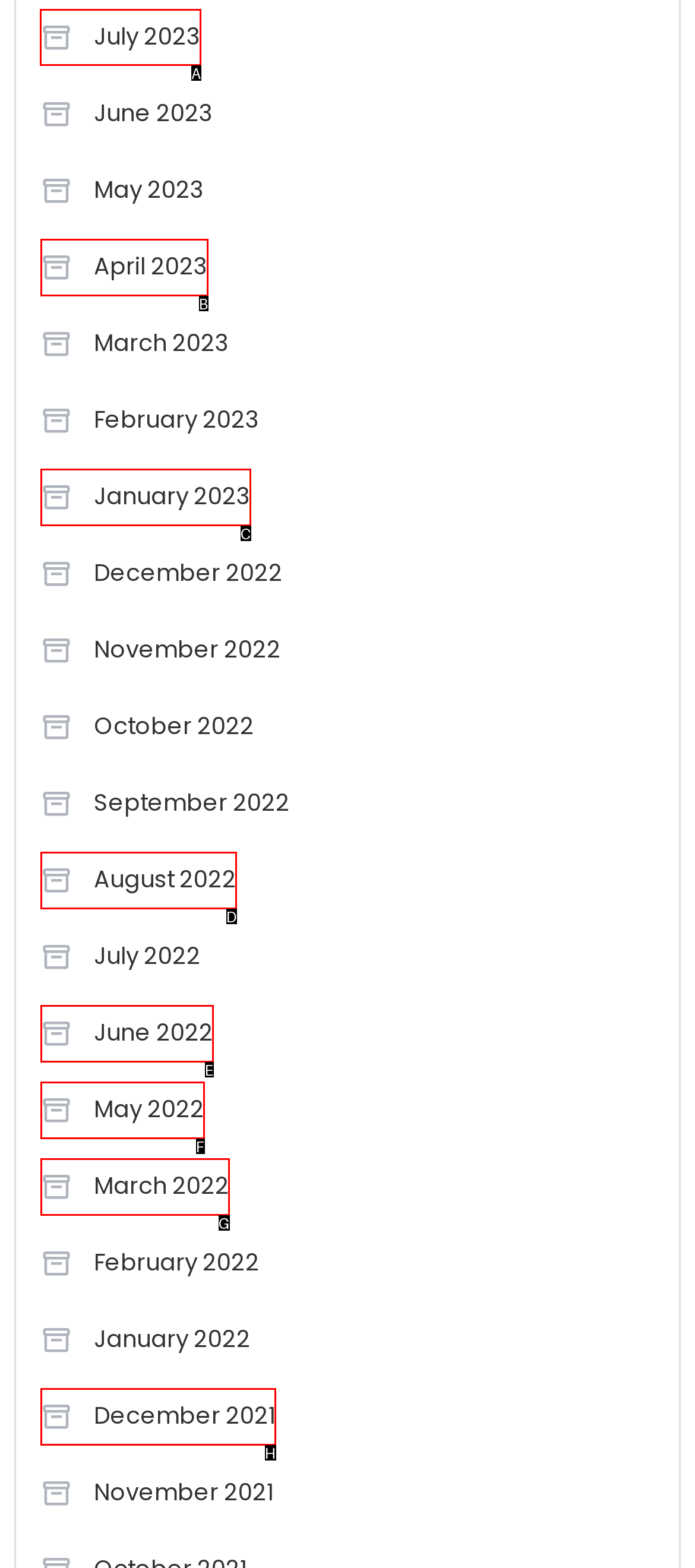Select the correct HTML element to complete the following task: View July 2023
Provide the letter of the choice directly from the given options.

A